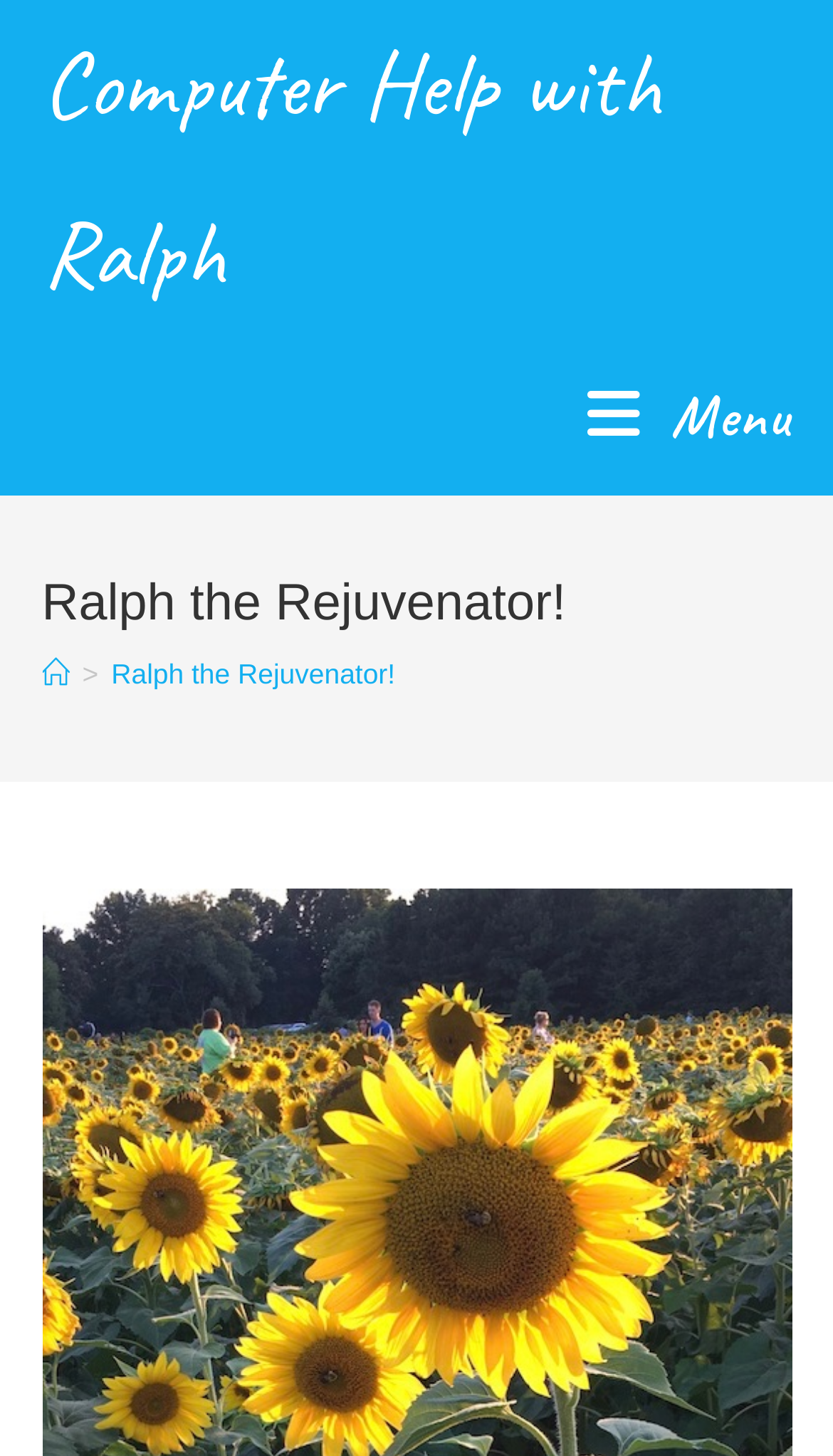Please answer the following question using a single word or phrase: 
How many sections are in the header area?

2